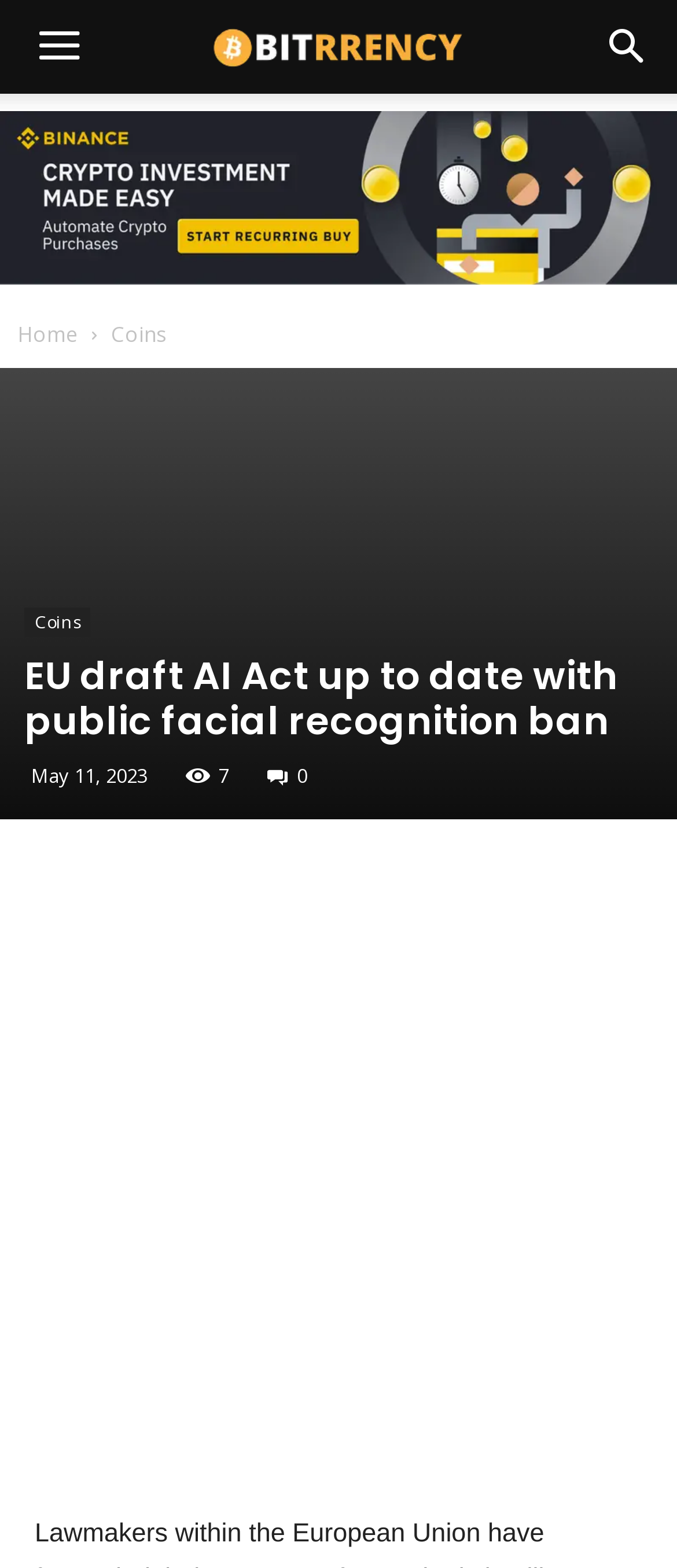Refer to the image and provide an in-depth answer to the question:
How many links are in the top navigation bar?

I counted the number of links in the top navigation bar by looking at the layout table element, which contains three link elements with text 'Home', 'Coins', and an empty string.